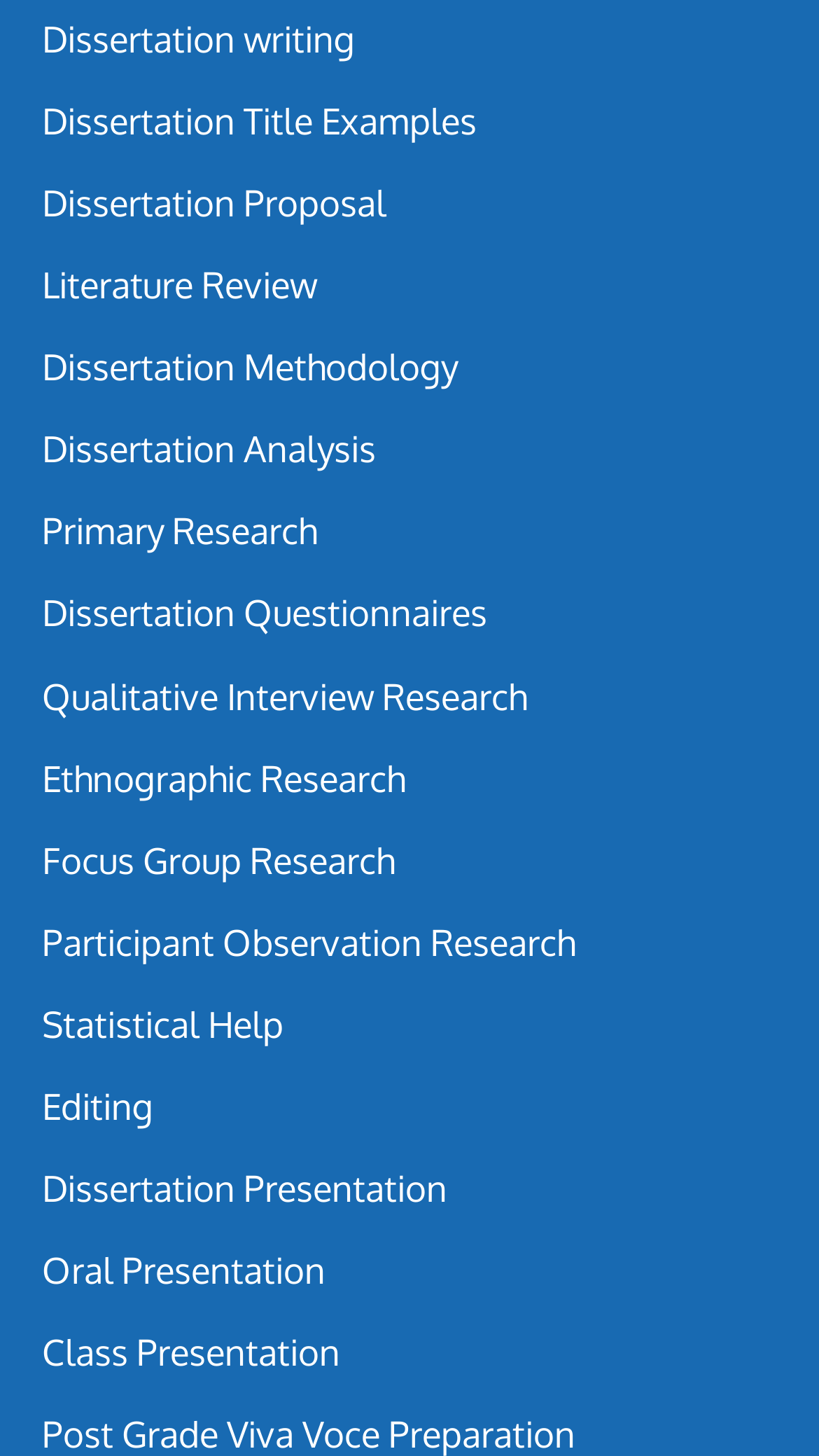Locate the bounding box coordinates of the element's region that should be clicked to carry out the following instruction: "Click on Dissertation writing". The coordinates need to be four float numbers between 0 and 1, i.e., [left, top, right, bottom].

[0.051, 0.011, 0.433, 0.042]